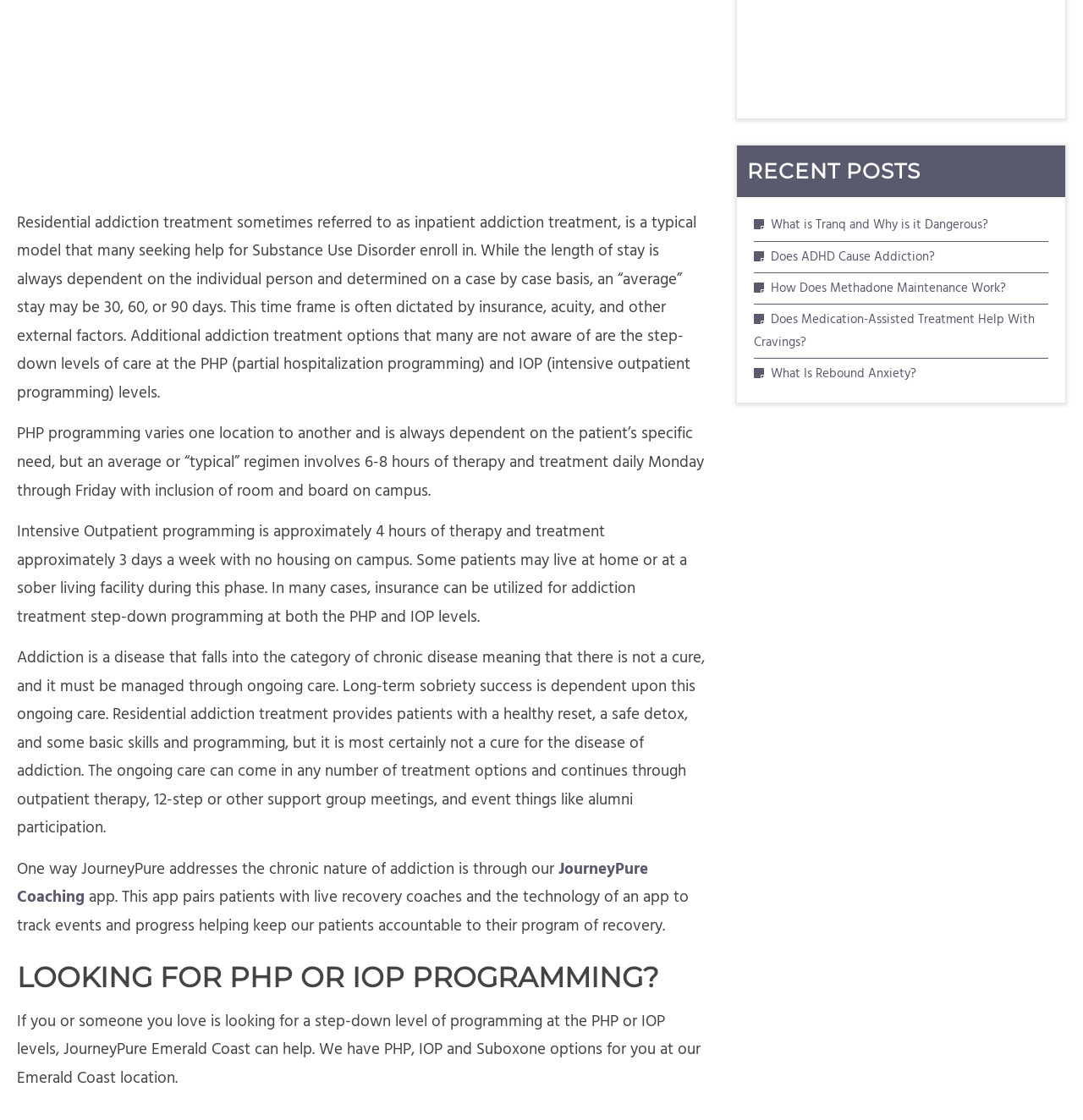Find and provide the bounding box coordinates for the UI element described here: "JourneyPure Coaching". The coordinates should be given as four float numbers between 0 and 1: [left, top, right, bottom].

[0.016, 0.766, 0.598, 0.811]